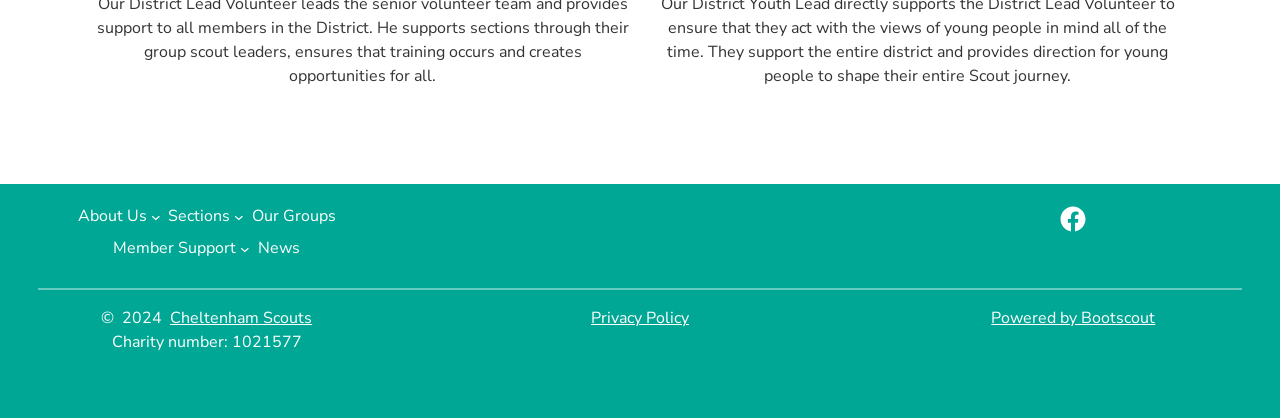Please find the bounding box coordinates (top-left x, top-left y, bottom-right x, bottom-right y) in the screenshot for the UI element described as follows: Powered by Bootscout

[0.774, 0.735, 0.903, 0.788]